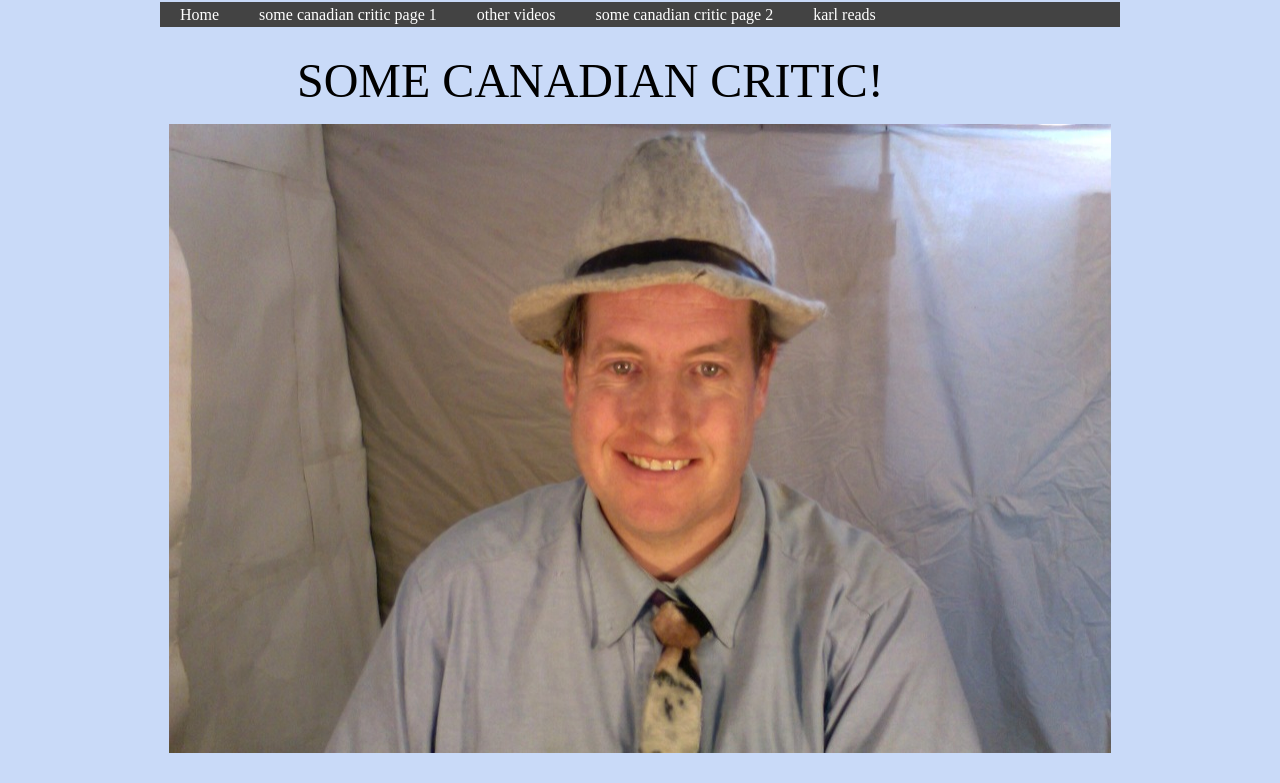Please give a short response to the question using one word or a phrase:
What type of content is available on this webpage?

Videos